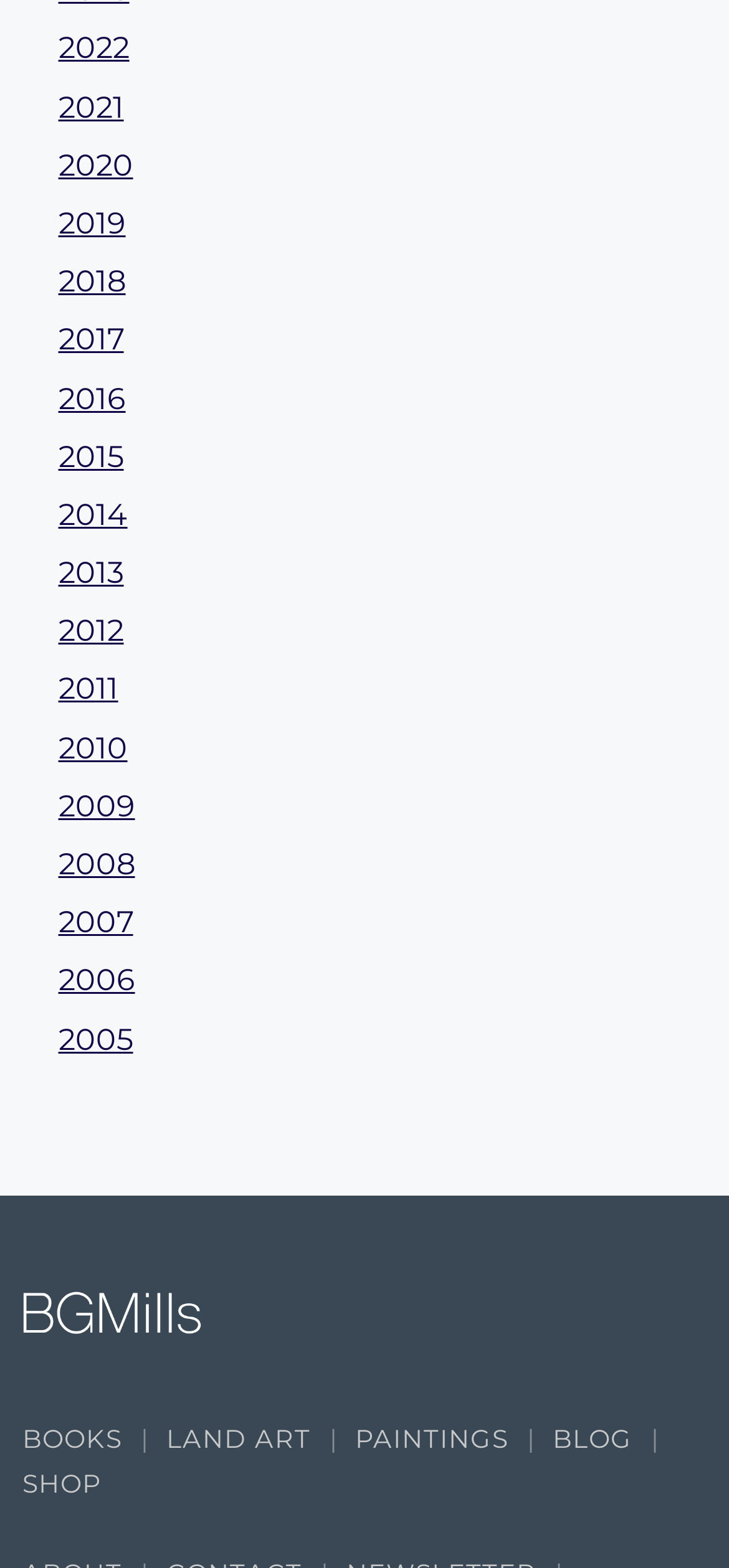How many categories are listed at the bottom of the webpage?
Deliver a detailed and extensive answer to the question.

I counted the number of links at the bottom of the webpage, which are 'BOOKS', 'LAND ART', 'PAINTINGS', 'BLOG', and 'SHOP', and found 5 categories listed.